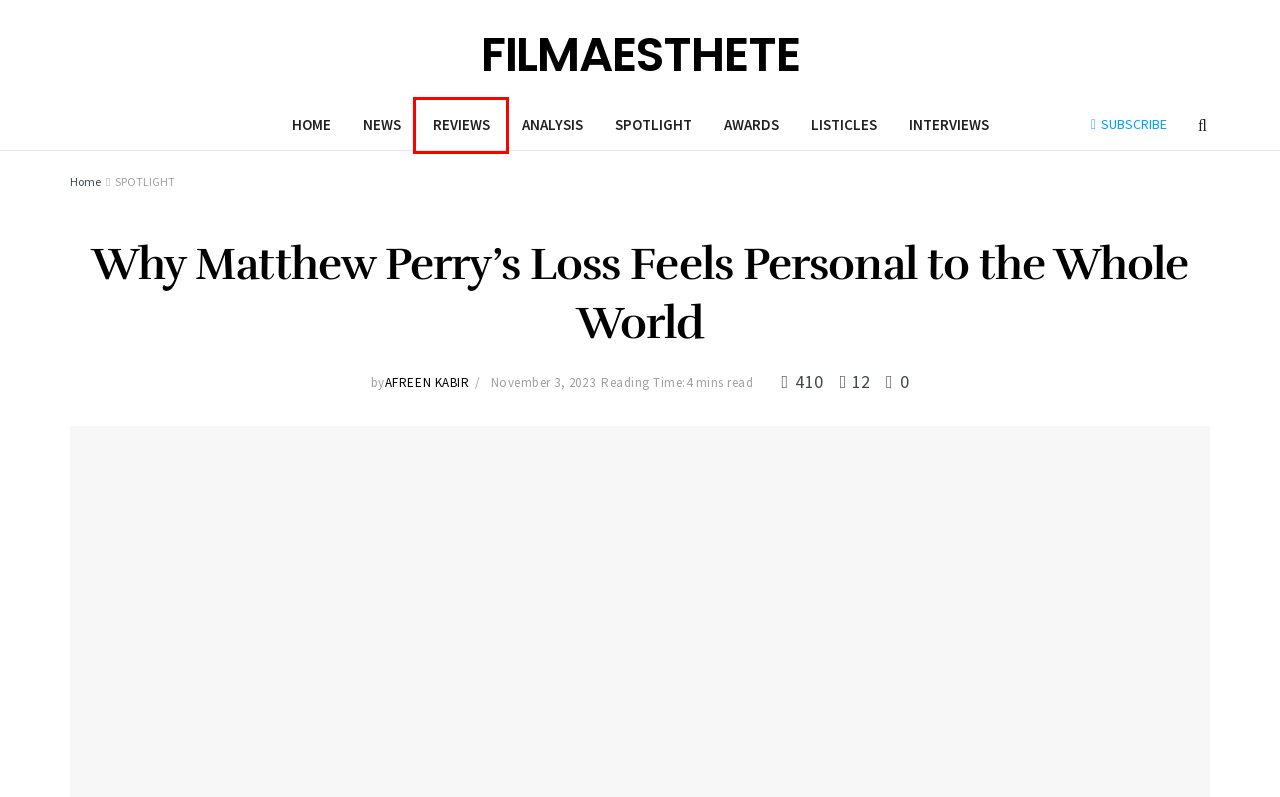You are presented with a screenshot of a webpage that includes a red bounding box around an element. Determine which webpage description best matches the page that results from clicking the element within the red bounding box. Here are the candidates:
A. SPOTLIGHT Archives | Film Aesthete
B. ANALYSIS Archives | Film Aesthete
C. LISTICLES Archives | Film Aesthete
D. Afreen Kabir, Author at Film Aesthete
E. AWARDS Archives | Film Aesthete
F. REVIEWS Archives | Film Aesthete
G. NEWS Archives | Film Aesthete
H. Home | Film Aesthete

F